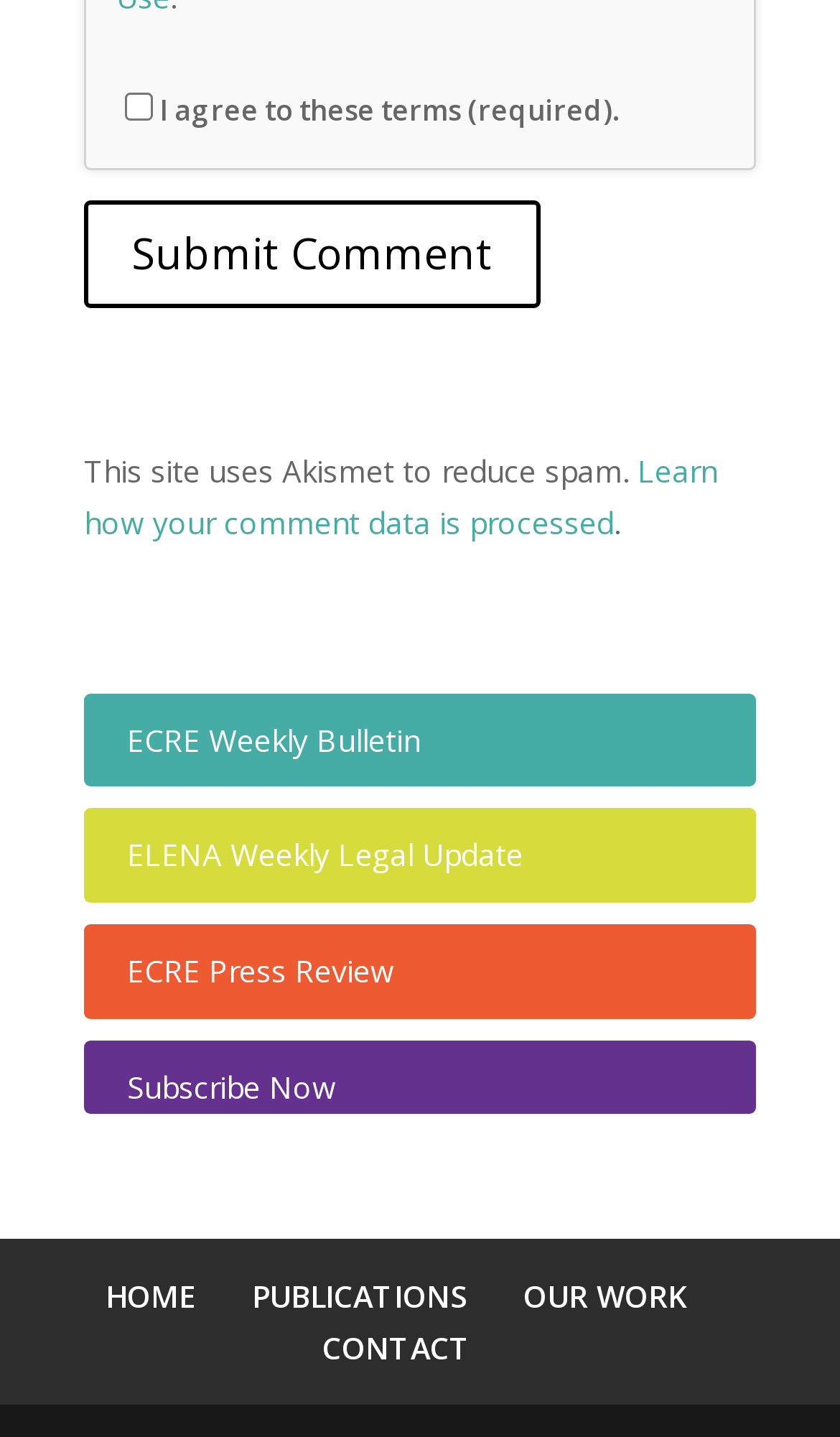Determine the bounding box coordinates of the element's region needed to click to follow the instruction: "Check prayer time in Halmstad". Provide these coordinates as four float numbers between 0 and 1, formatted as [left, top, right, bottom].

None